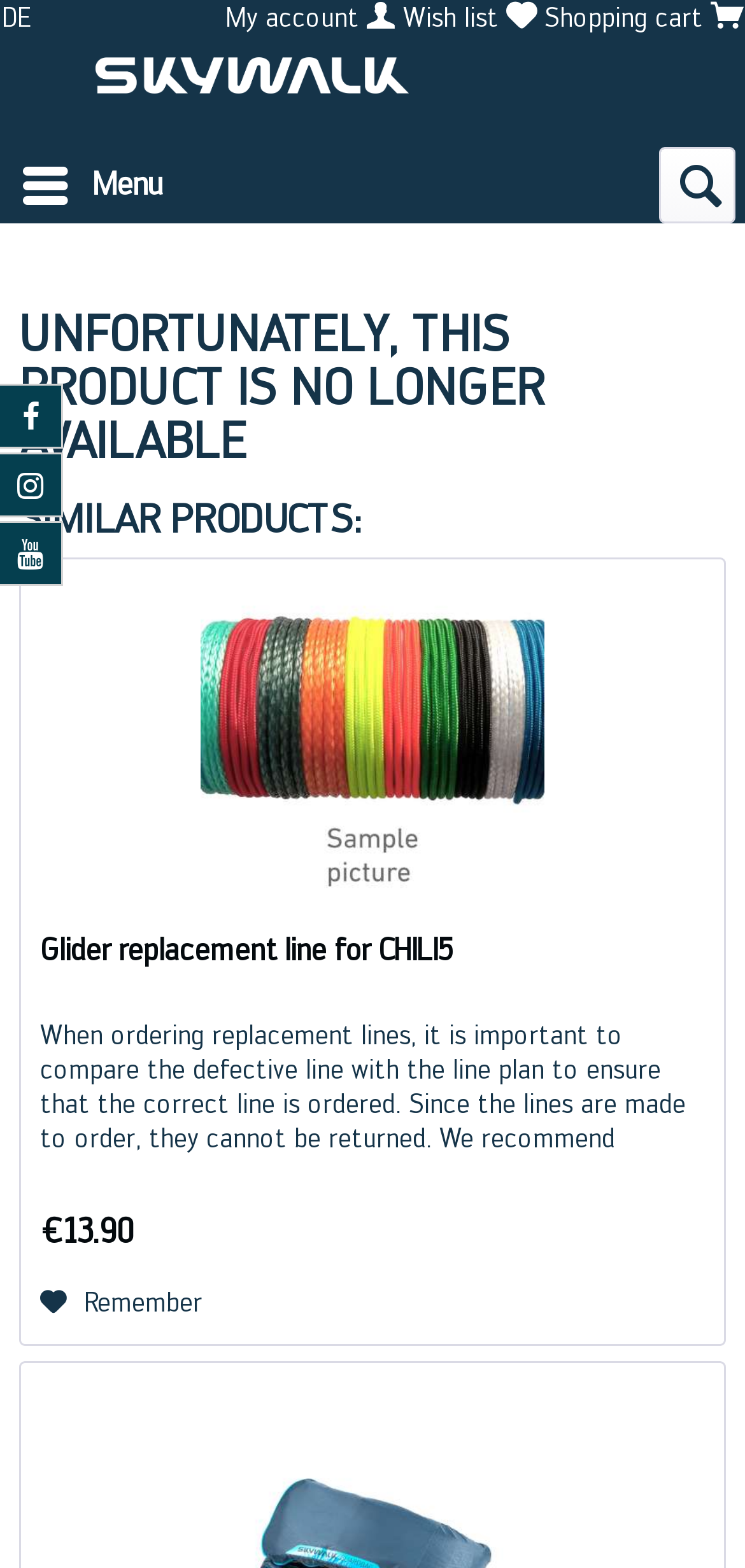Point out the bounding box coordinates of the section to click in order to follow this instruction: "Remember product".

[0.054, 0.816, 0.272, 0.845]